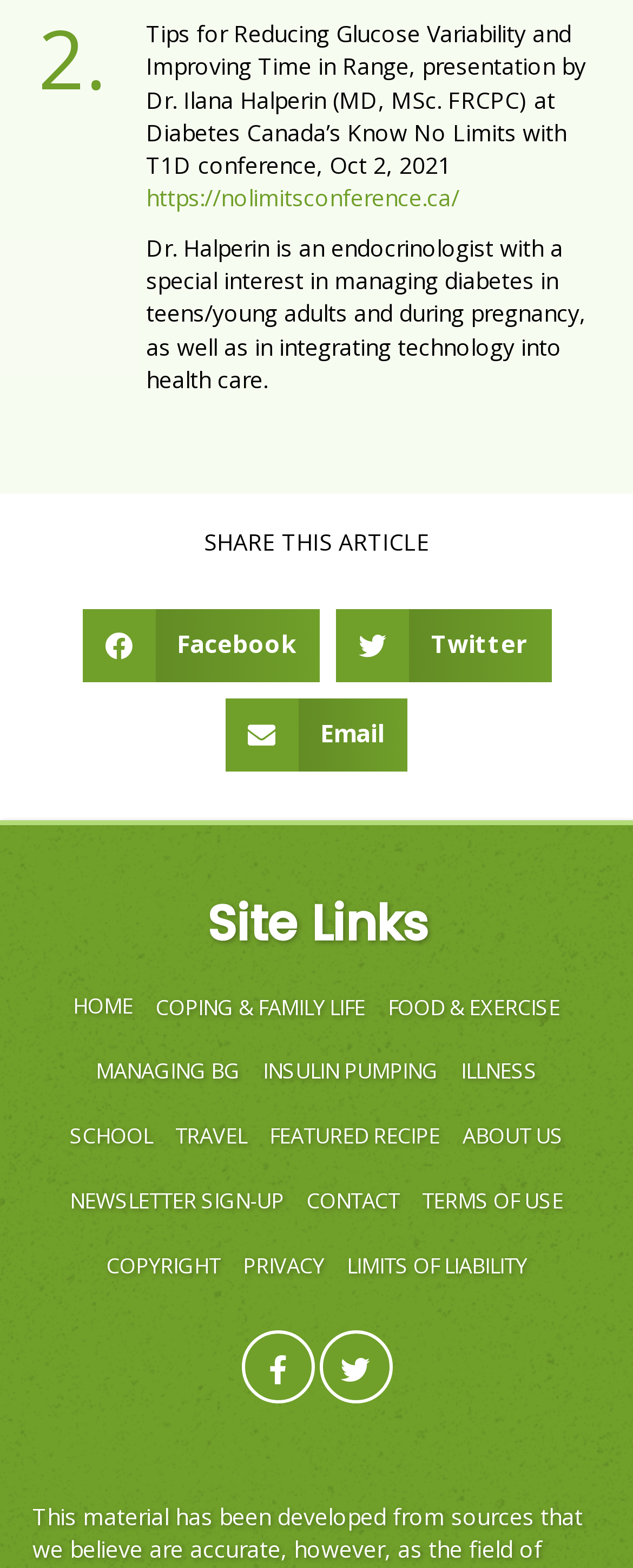Please provide the bounding box coordinates in the format (top-left x, top-left y, bottom-right x, bottom-right y). Remember, all values are floating point numbers between 0 and 1. What is the bounding box coordinate of the region described as: Share on Email Email

[0.356, 0.445, 0.644, 0.492]